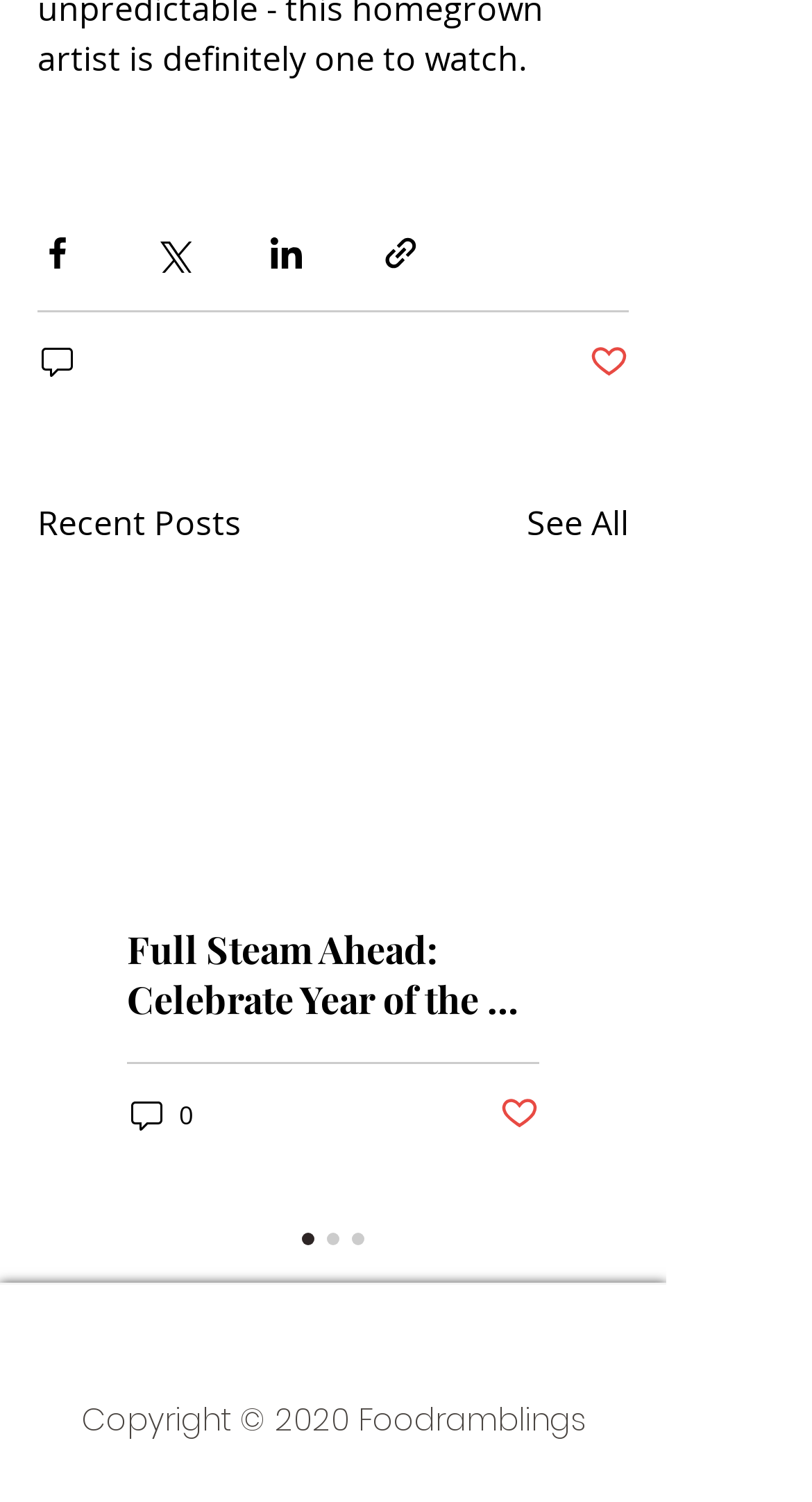What is the section title above the posts?
Look at the image and answer the question using a single word or phrase.

Recent Posts